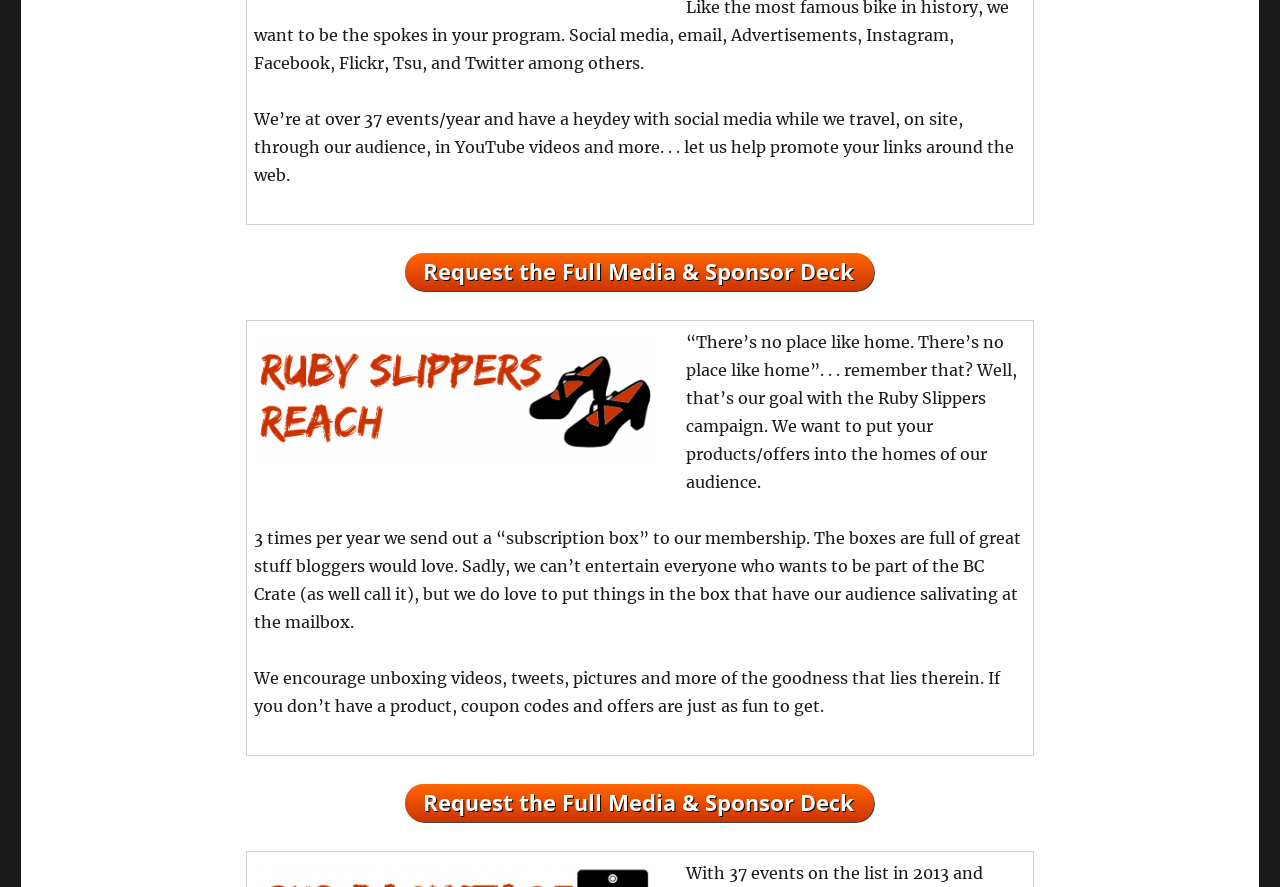What is the goal of the Ruby Slippers campaign?
Give a detailed and exhaustive answer to the question.

The goal of the Ruby Slippers campaign is to put products or offers into the homes of their audience, as stated in the text 'We want to put your products/offers into the homes of our audience.'